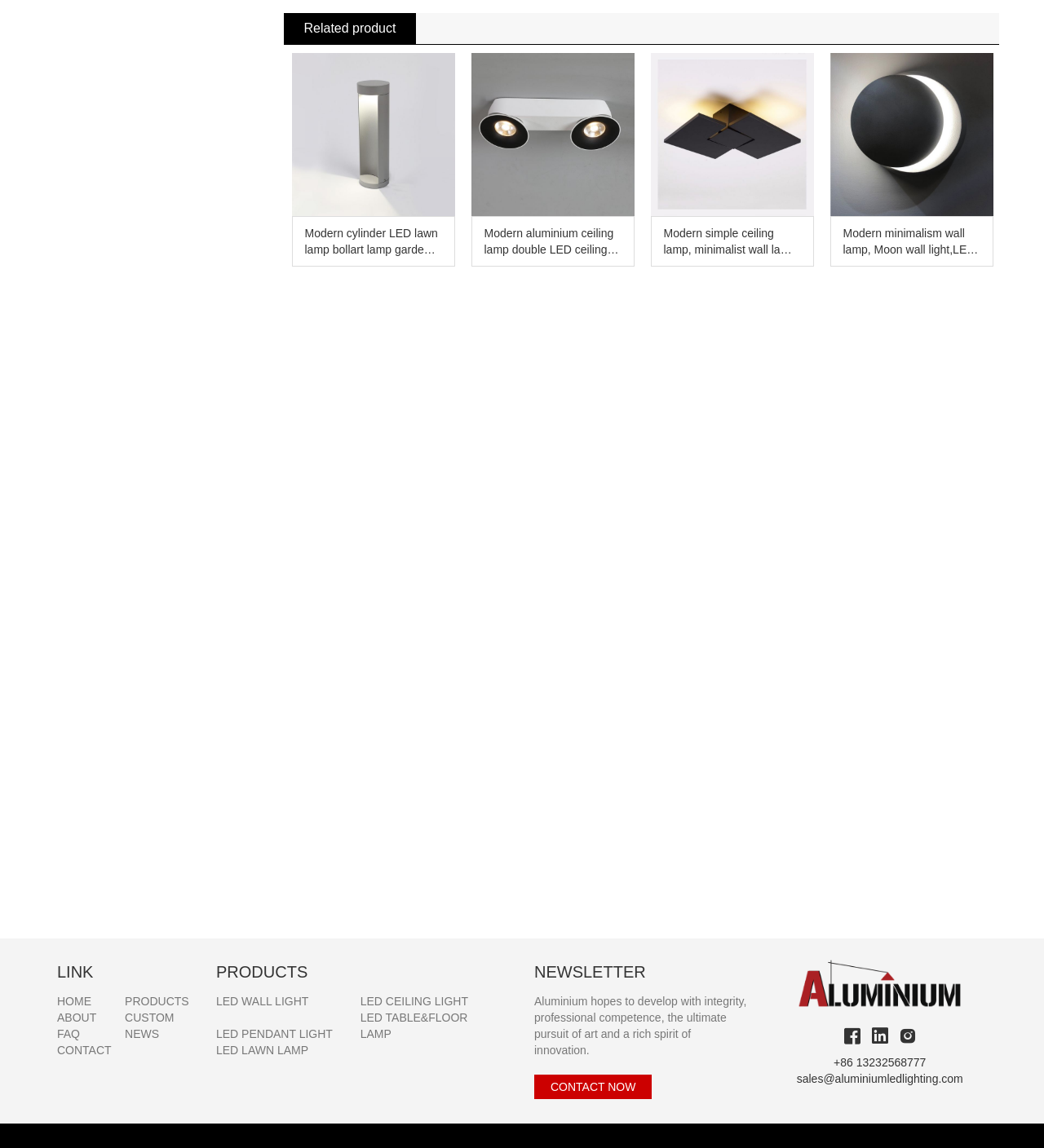How many ways can I contact the company?
Using the image as a reference, answer with just one word or a short phrase.

5